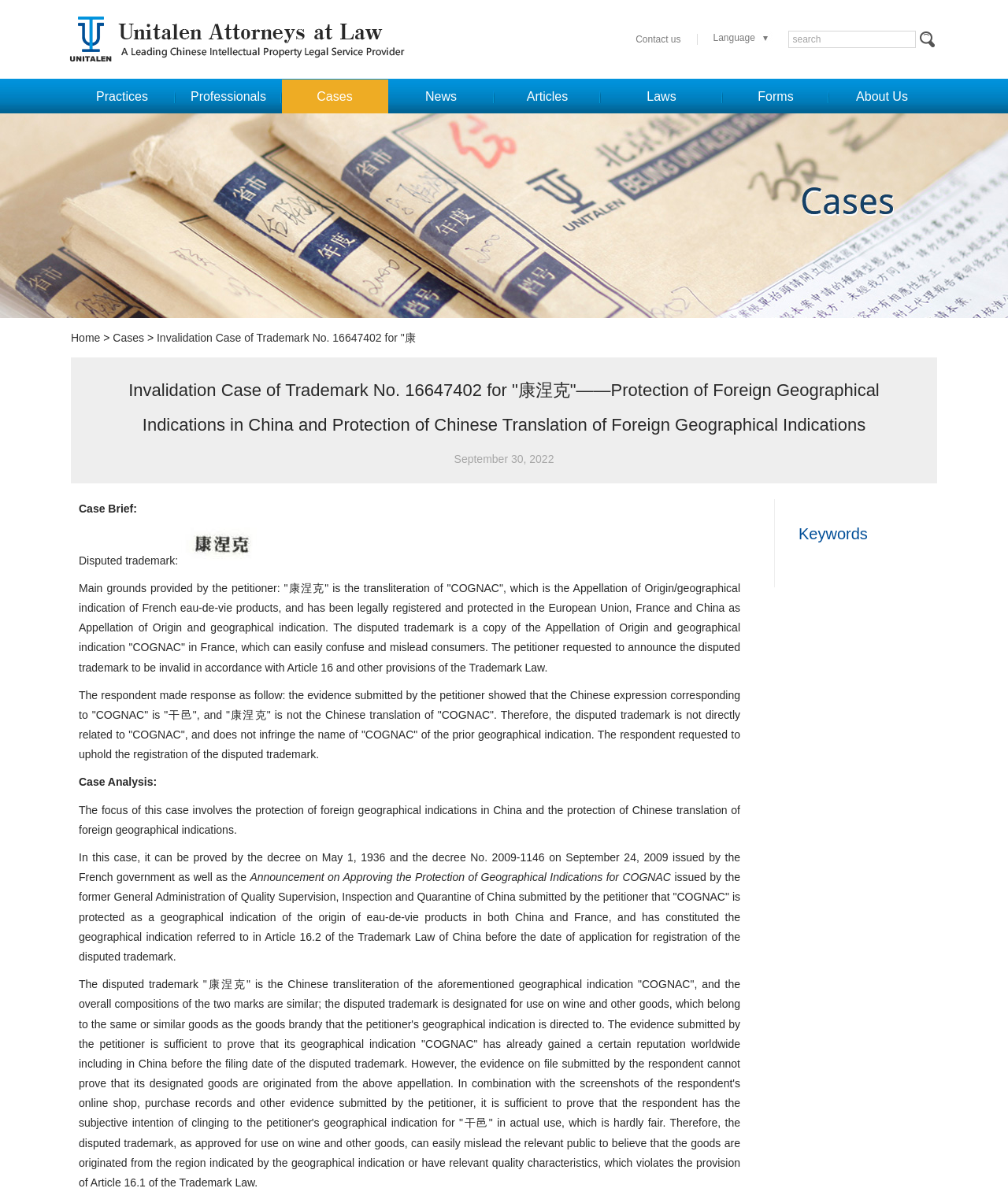Extract the heading text from the webpage.

Invalidation Case of Trademark No. 16647402 for "康涅克"——Protection of Foreign Geographical Indications in China and Protection of Chinese Translation of Foreign Geographical Indications